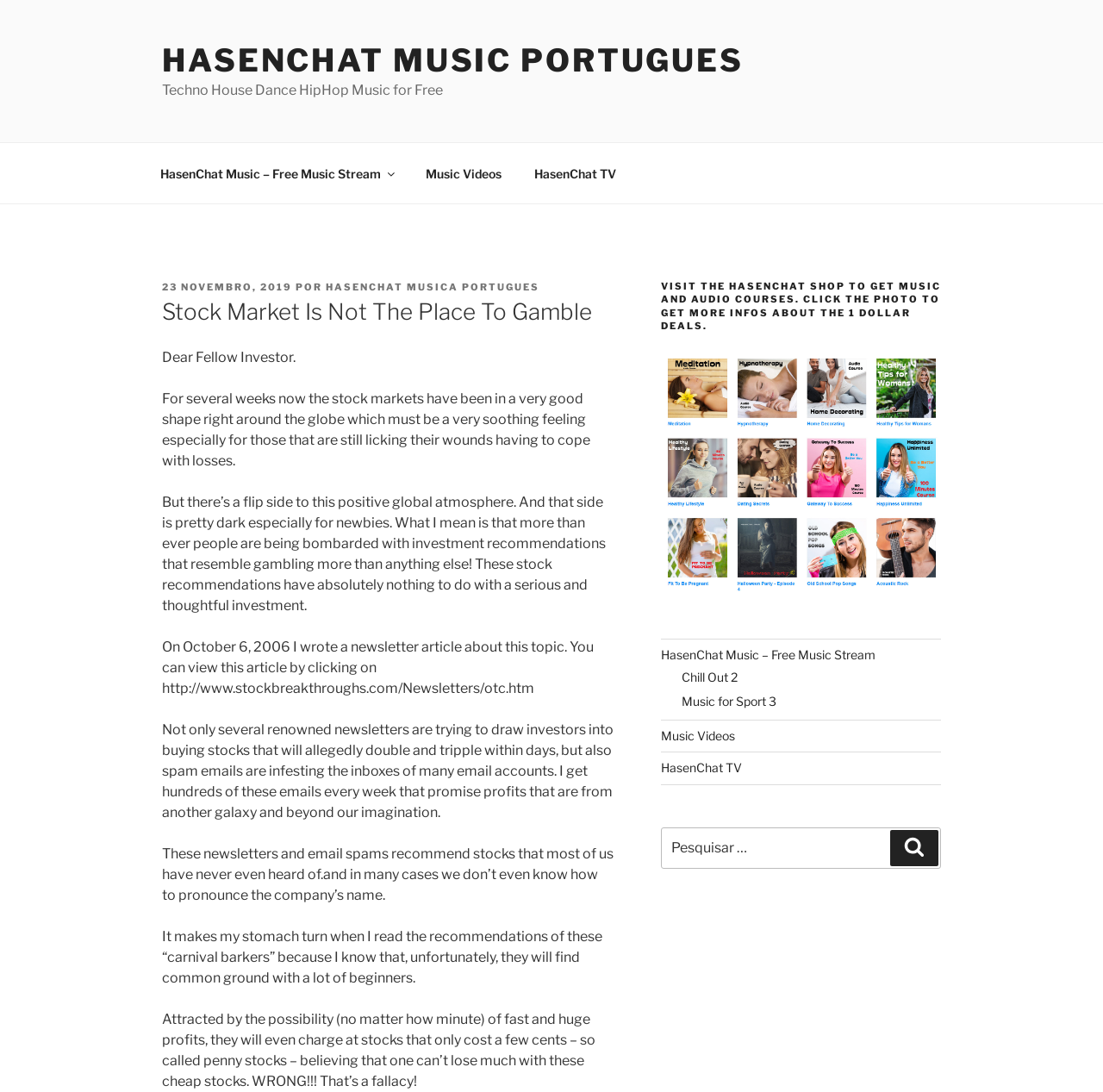Provide the bounding box coordinates of the area you need to click to execute the following instruction: "Read the article about stock market on October 6, 2006".

[0.147, 0.585, 0.538, 0.638]